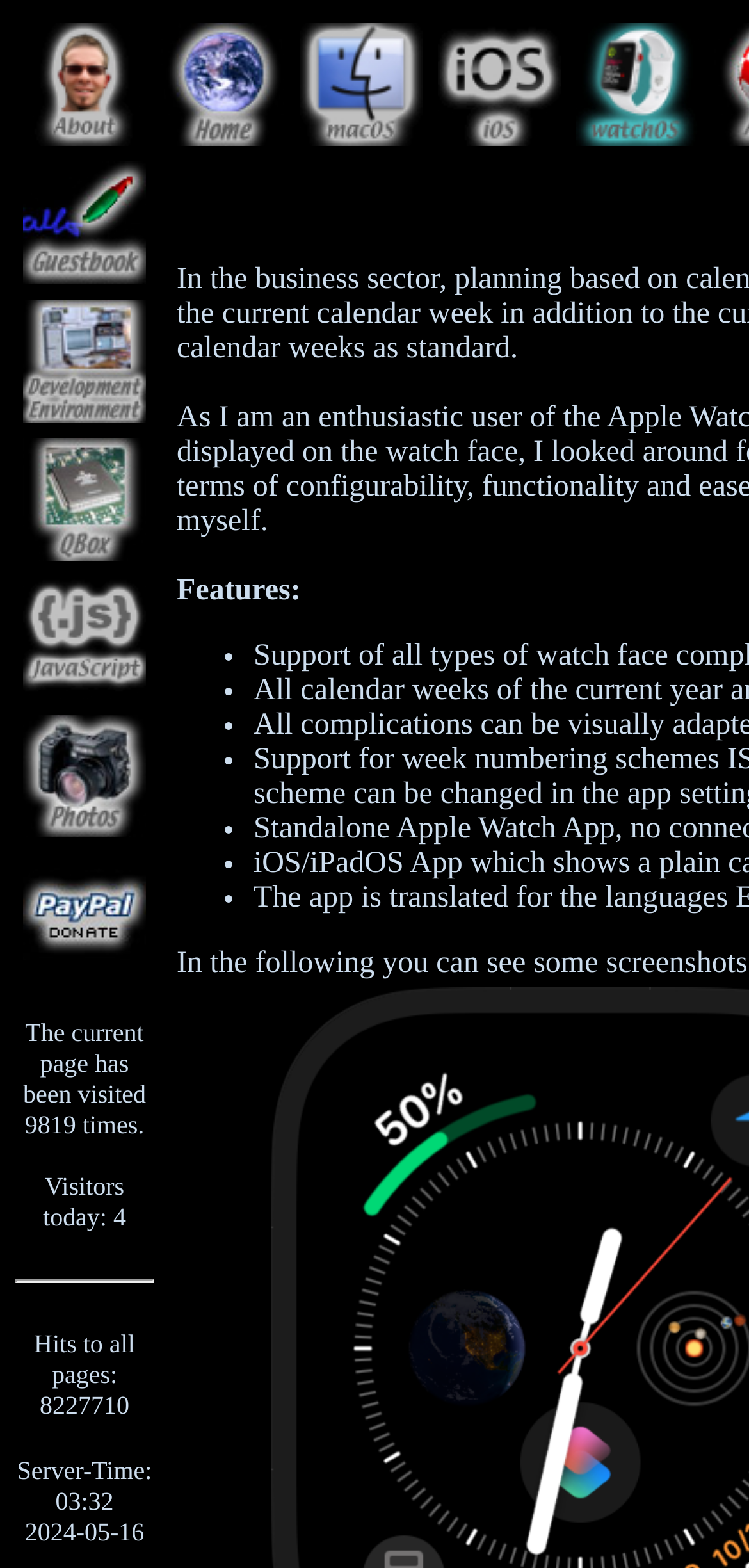Provide a comprehensive caption for the webpage.

This webpage is the homepage of CW 1 to 53. At the top, there are five navigation links: "about", "home", "mac", "ios", and "watchos", each accompanied by an image. These links are evenly spaced and take up the entire width of the page.

Below the navigation links, there is a table with six rows, each containing a link with an image: "guestbook", "devenvironment", "qbox", "javascript", "photos", and "donate". The "donate" link is a button.

On the right side of the page, there are several lines of text displaying statistics: the number of times the current page has been visited, the number of visitors today, the total hits to all pages, the server time, and the current date.

Further down, there is a section with a heading "Features:" followed by a list of bullet points, but the content of the list is not specified.